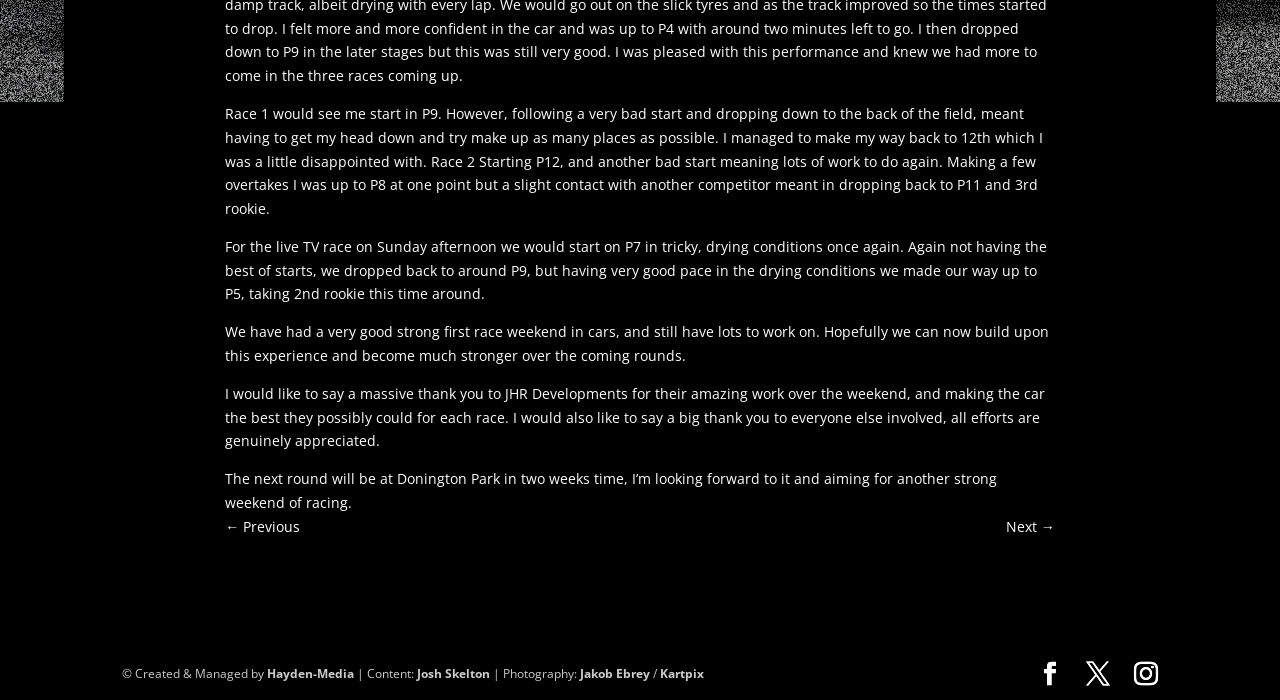Determine the bounding box for the HTML element described here: "Kartpix". The coordinates should be given as [left, top, right, bottom] with each number being a float between 0 and 1.

[0.515, 0.95, 0.55, 0.974]